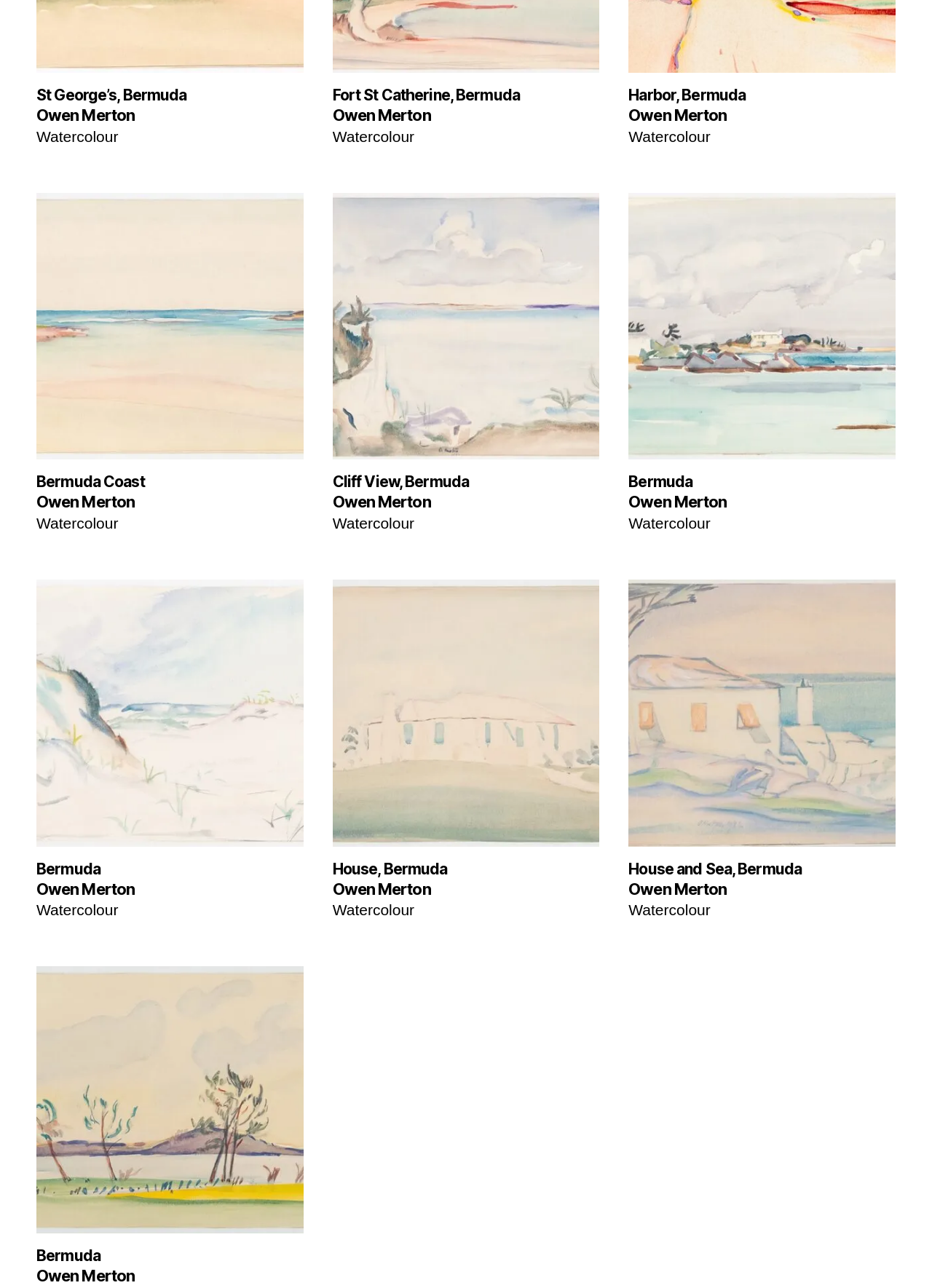What type of artwork is dominant on this webpage?
Based on the image, answer the question with a single word or brief phrase.

Watercolour